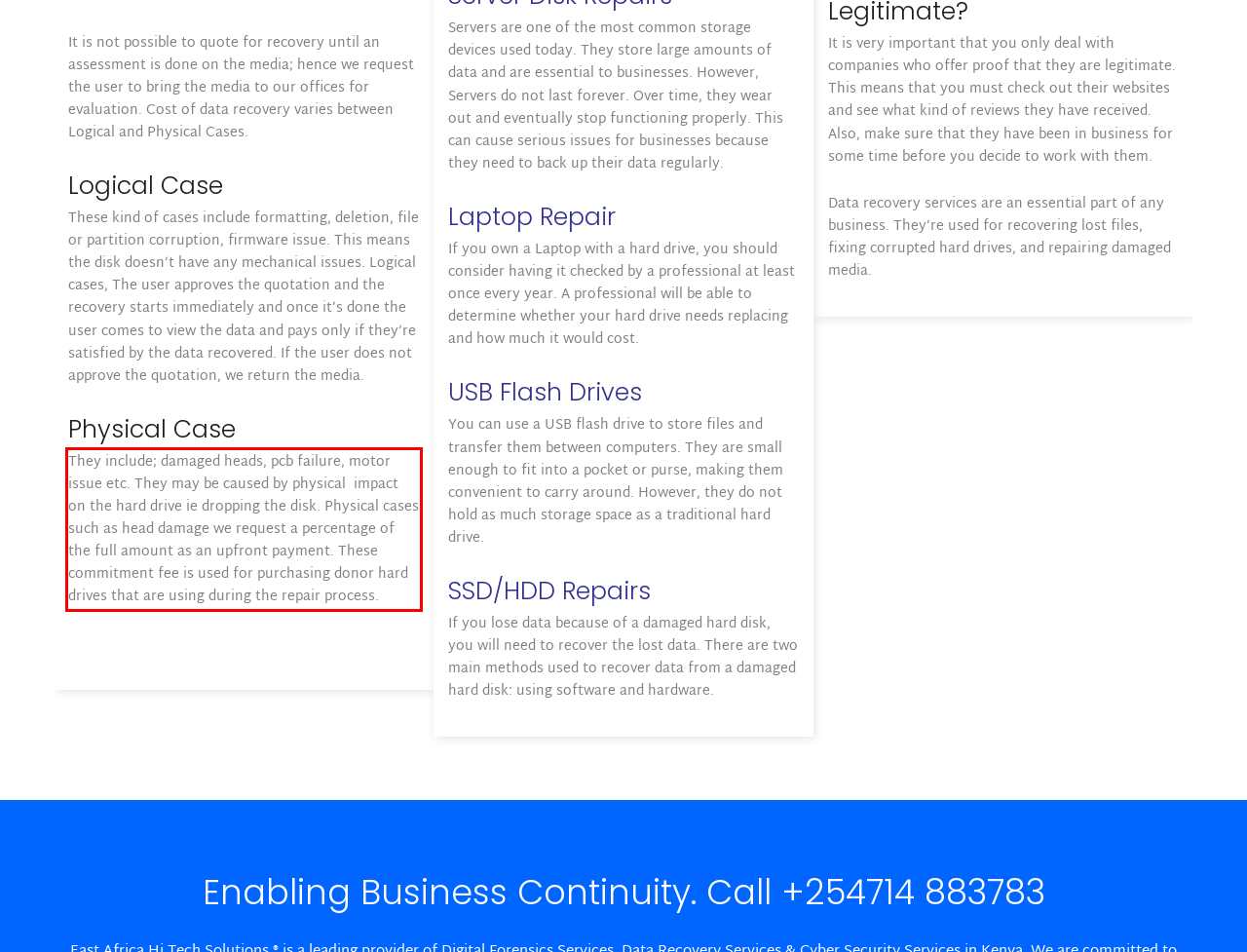Please examine the webpage screenshot containing a red bounding box and use OCR to recognize and output the text inside the red bounding box.

They include; damaged heads, pcb failure, motor issue etc. They may be caused by physical impact on the hard drive ie dropping the disk. Physical cases such as head damage we request a percentage of the full amount as an upfront payment. These commitment fee is used for purchasing donor hard drives that are using during the repair process.